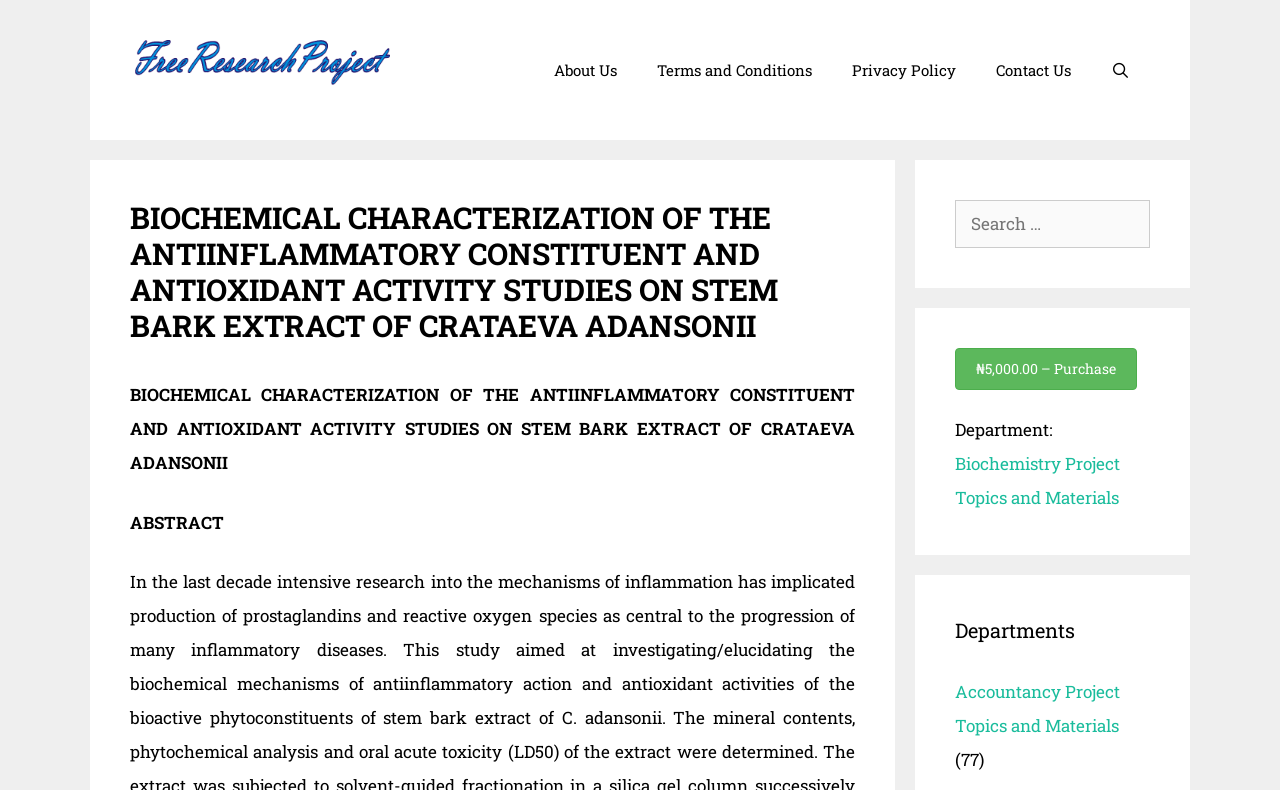Given the webpage screenshot and the description, determine the bounding box coordinates (top-left x, top-left y, bottom-right x, bottom-right y) that define the location of the UI element matching this description: alt="Free Research Project"

[0.102, 0.062, 0.305, 0.091]